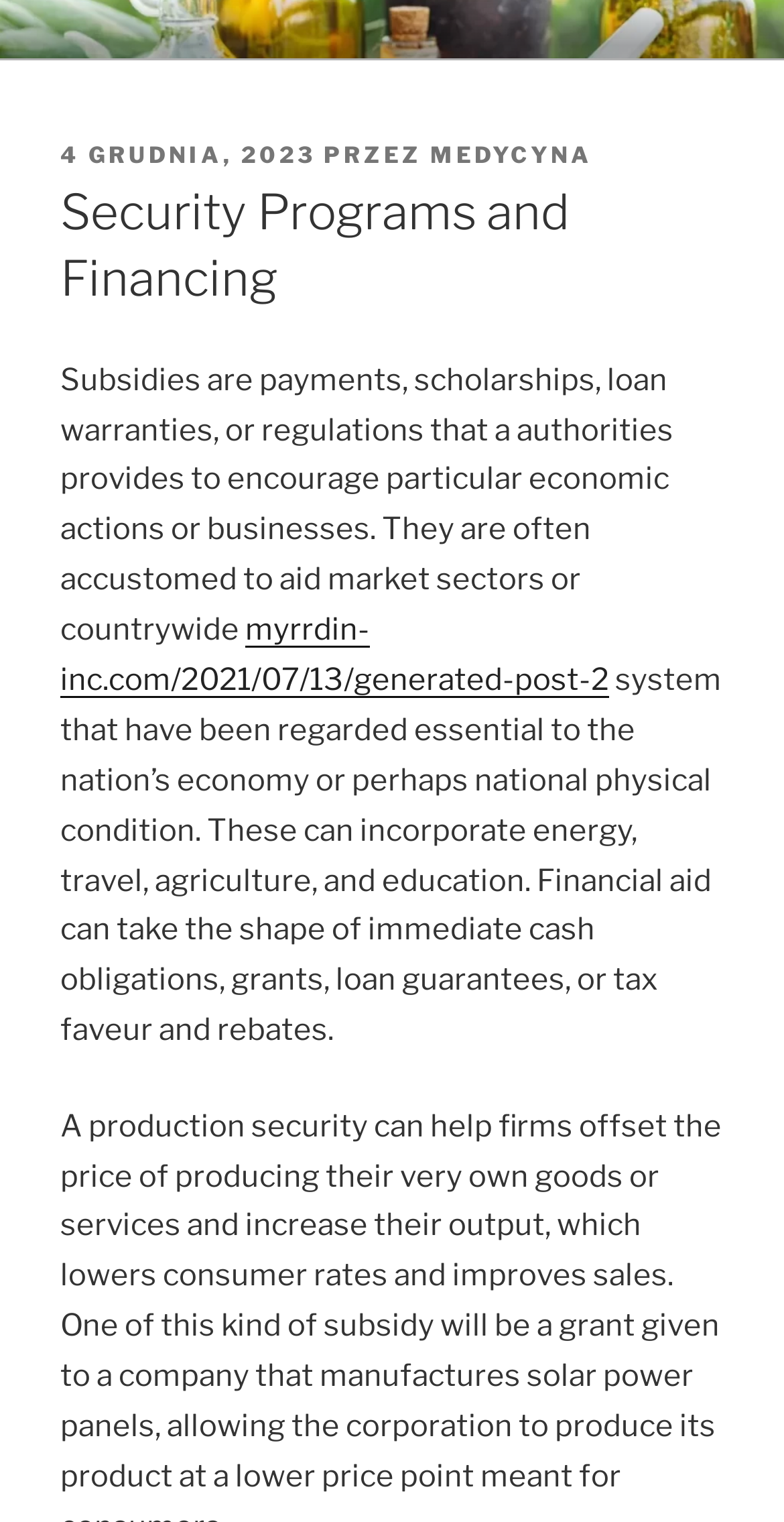Find the bounding box of the element with the following description: "myrrdin-inc.com/2021/07/13/generated-post-2". The coordinates must be four float numbers between 0 and 1, formatted as [left, top, right, bottom].

[0.077, 0.402, 0.777, 0.459]